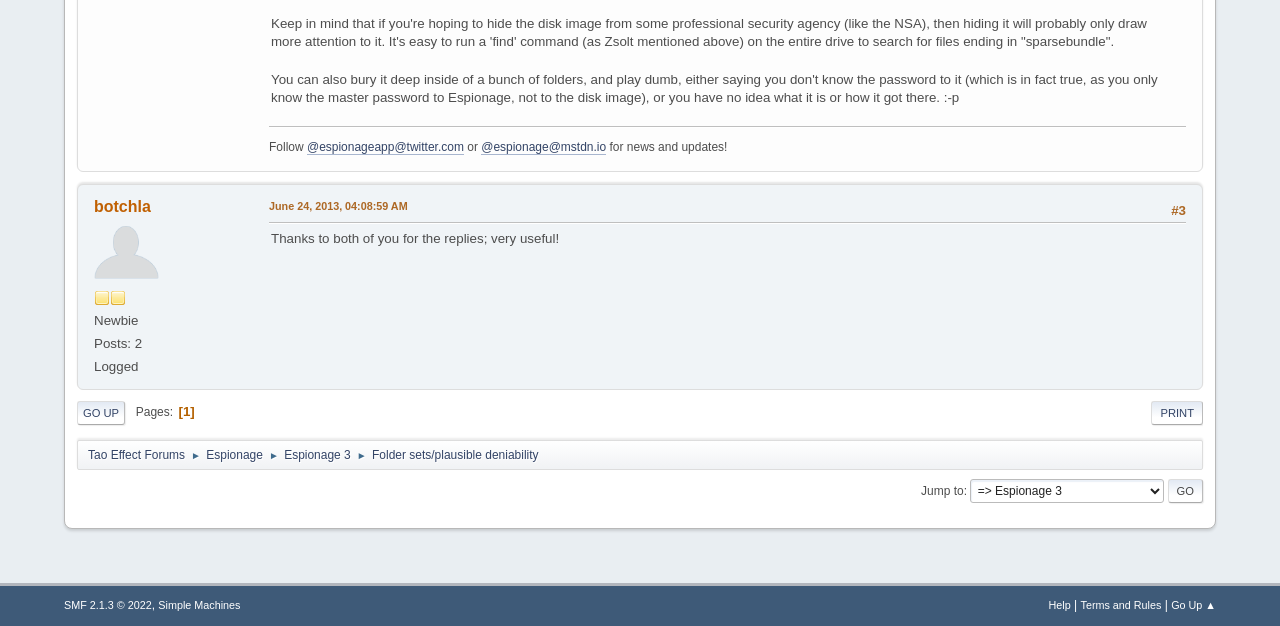Please provide a one-word or short phrase answer to the question:
What is the date and time of the post?

June 24, 2013, 04:08:59 AM